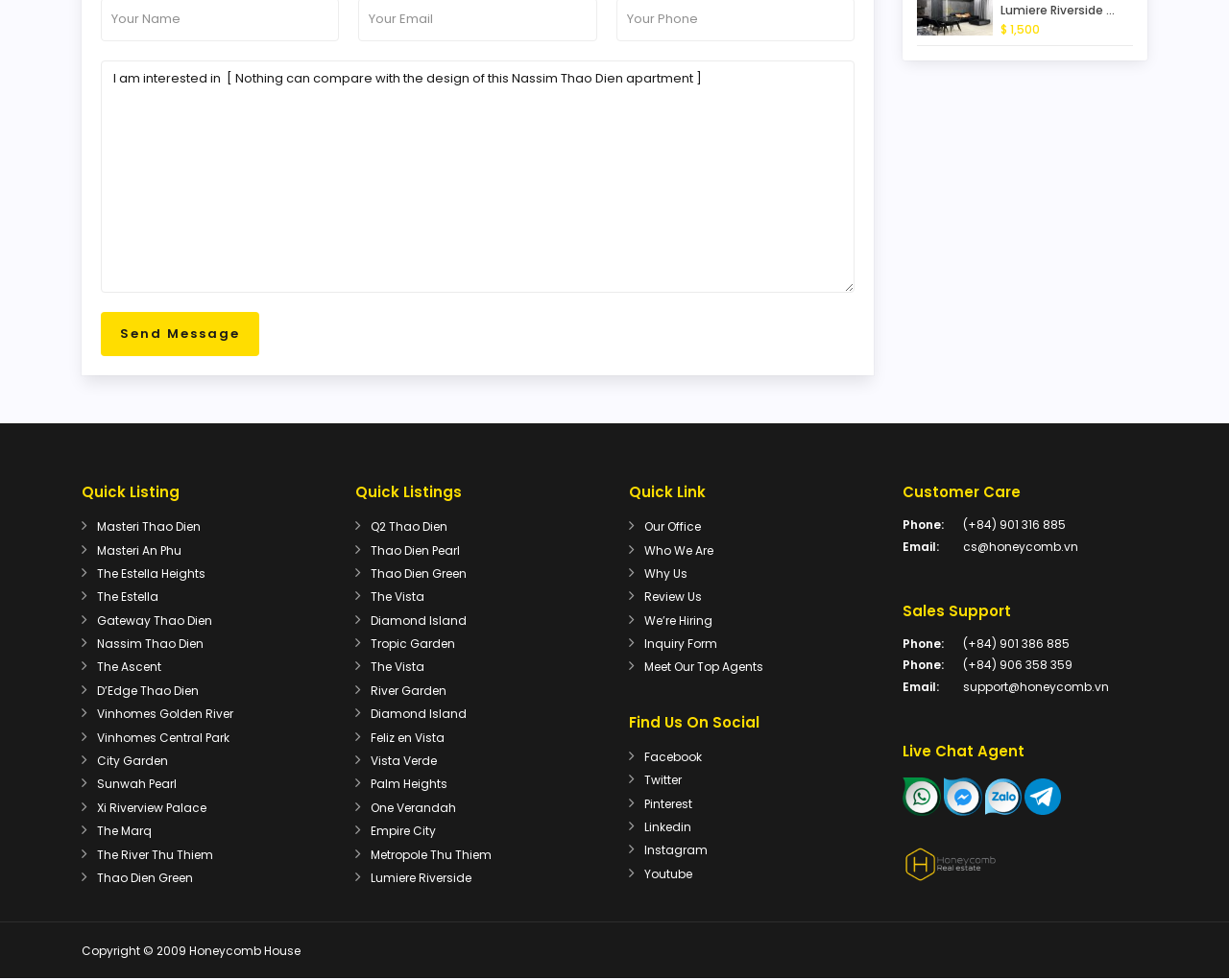What is the name of the apartment complex?
Please answer the question with a single word or phrase, referencing the image.

Nassim Thao Dien